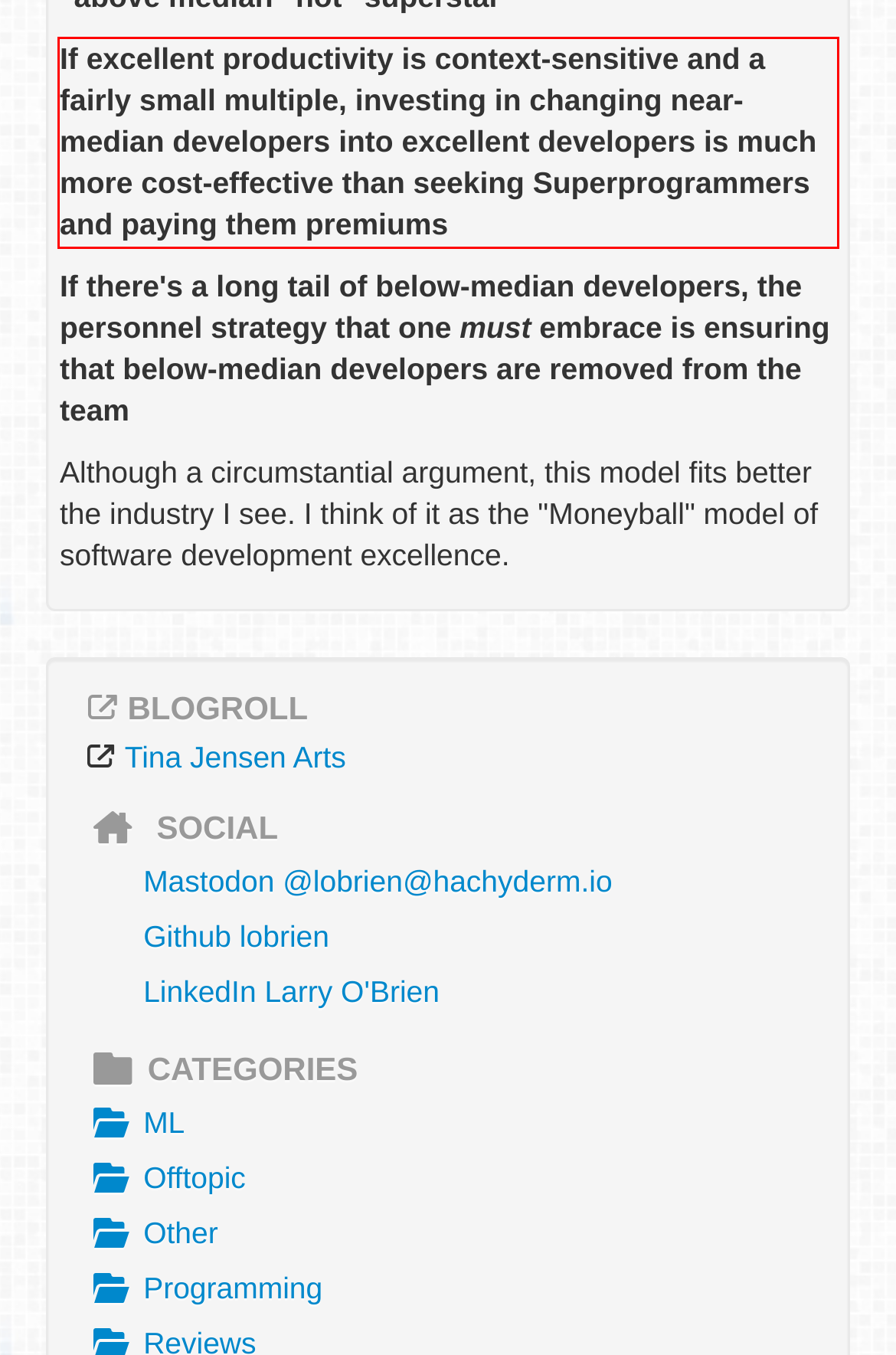Using OCR, extract the text content found within the red bounding box in the given webpage screenshot.

If excellent productivity is context-sensitive and a fairly small multiple, investing in changing near-median developers into excellent developers is much more cost-effective than seeking Superprogrammers and paying them premiums